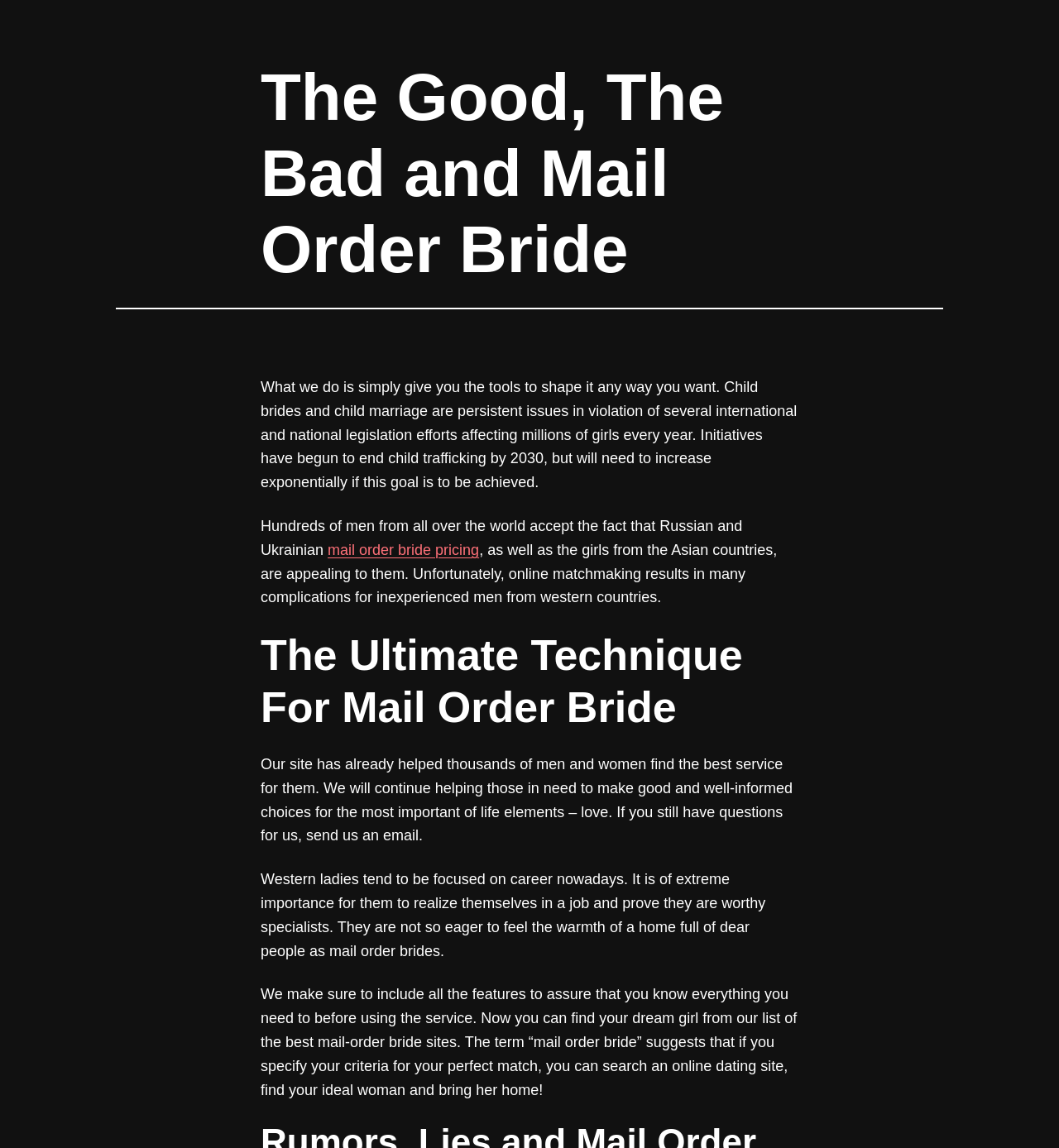Based on the visual content of the image, answer the question thoroughly: What can be found on the website?

According to the webpage, the website provides a list of the best mail-order bride sites, allowing individuals to find their ideal match. The website also claims to have already helped thousands of men and women find the best service for them.